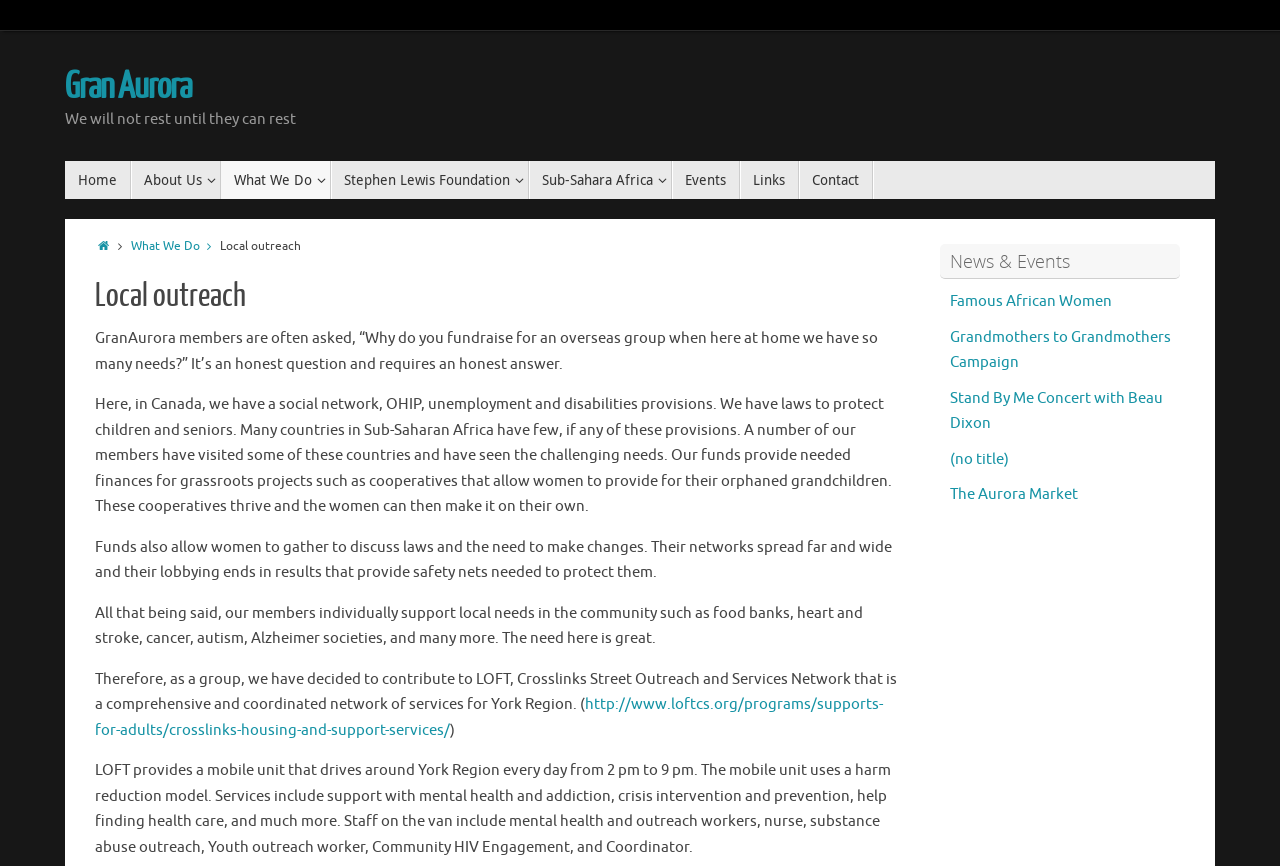What is the organization's mission?
Please provide a single word or phrase based on the screenshot.

Local outreach